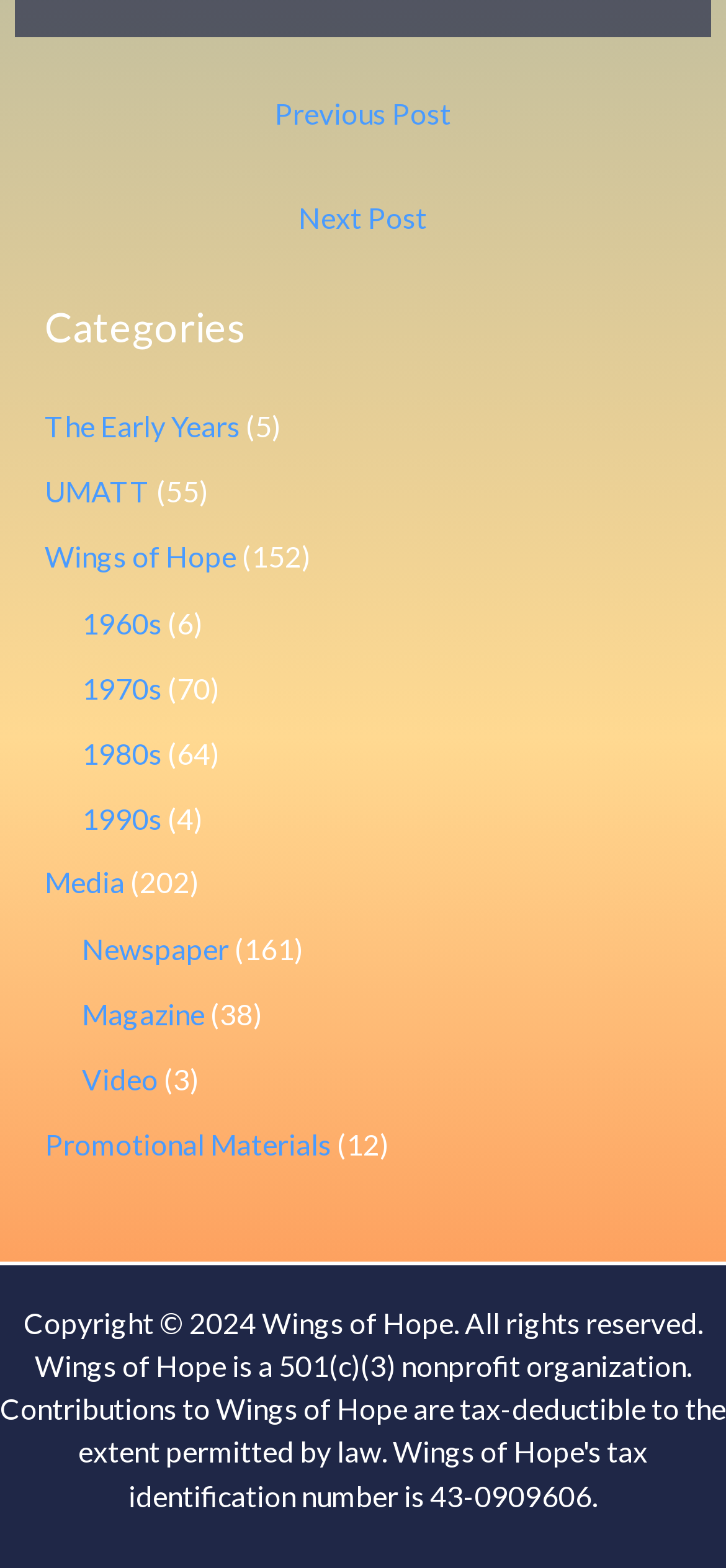Provide the bounding box coordinates for the UI element that is described by this text: "Next Post →". The coordinates should be in the form of four float numbers between 0 and 1: [left, top, right, bottom].

[0.045, 0.12, 0.955, 0.163]